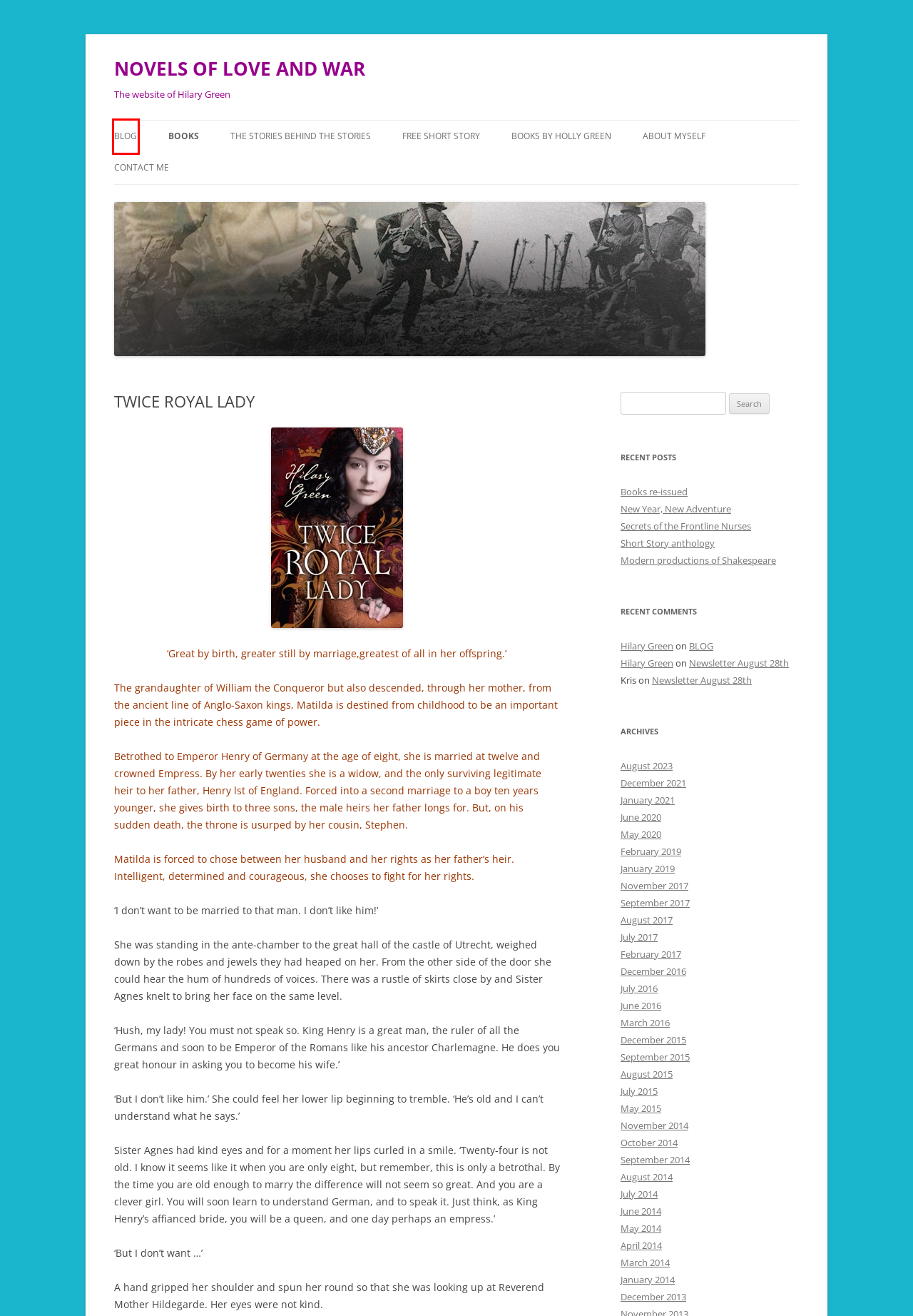You are presented with a screenshot of a webpage that includes a red bounding box around an element. Determine which webpage description best matches the page that results from clicking the element within the red bounding box. Here are the candidates:
A. NOVELS OF LOVE AND WAR | The website of Hilary Green
B. ABOUT MYSELF | NOVELS OF LOVE AND WAR
C. FREE SHORT STORY | NOVELS OF LOVE AND WAR
D. May | 2020 | NOVELS OF LOVE AND WAR
E. November | 2017 | NOVELS OF LOVE AND WAR
F. BOOKS BY  HOLLY GREEN | NOVELS OF LOVE AND WAR
G. August | 2023 | NOVELS OF LOVE AND WAR
H. BLOG | NOVELS OF LOVE AND WAR | The website of Hilary Green

H